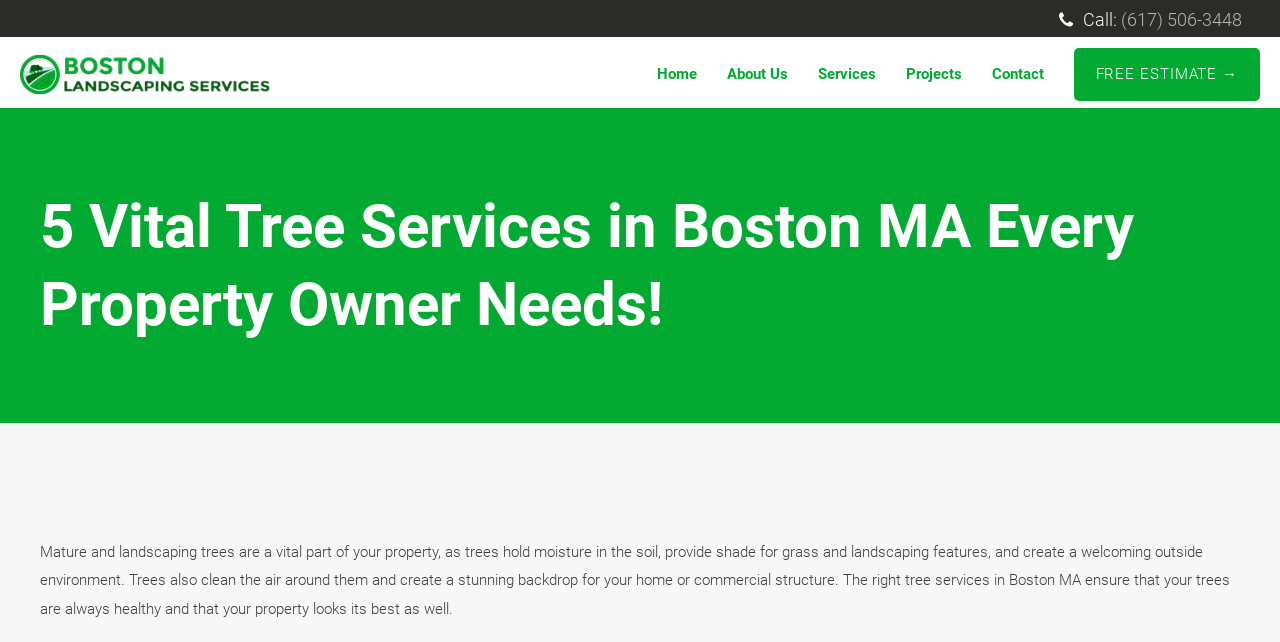Present a detailed account of what is displayed on the webpage.

The webpage is about tree services in Boston, MA, with a focus on the importance of mature and landscaping trees for properties. At the top left, there is a logo of "Boston Landscaping Services" accompanied by an image. Below the logo, there is a navigation menu with five links: "Home", "About Us", "Services", "Projects", and "Contact", which are evenly spaced and horizontally aligned.

On the top right, there is a phone icon with the text "Call:" and a phone number "(617) 506-3448" next to it. Below the phone number, there is a call-to-action link "FREE ESTIMATE →".

The main content of the webpage starts with a heading "5 Vital Tree Services in Boston MA Every Property Owner Needs!" which spans almost the entire width of the page. Below the heading, there is a paragraph of text that explains the importance of trees for properties, including their role in holding moisture in the soil, providing shade, and creating a welcoming environment. The text also mentions the benefits of tree services in keeping trees healthy and properties looking their best.